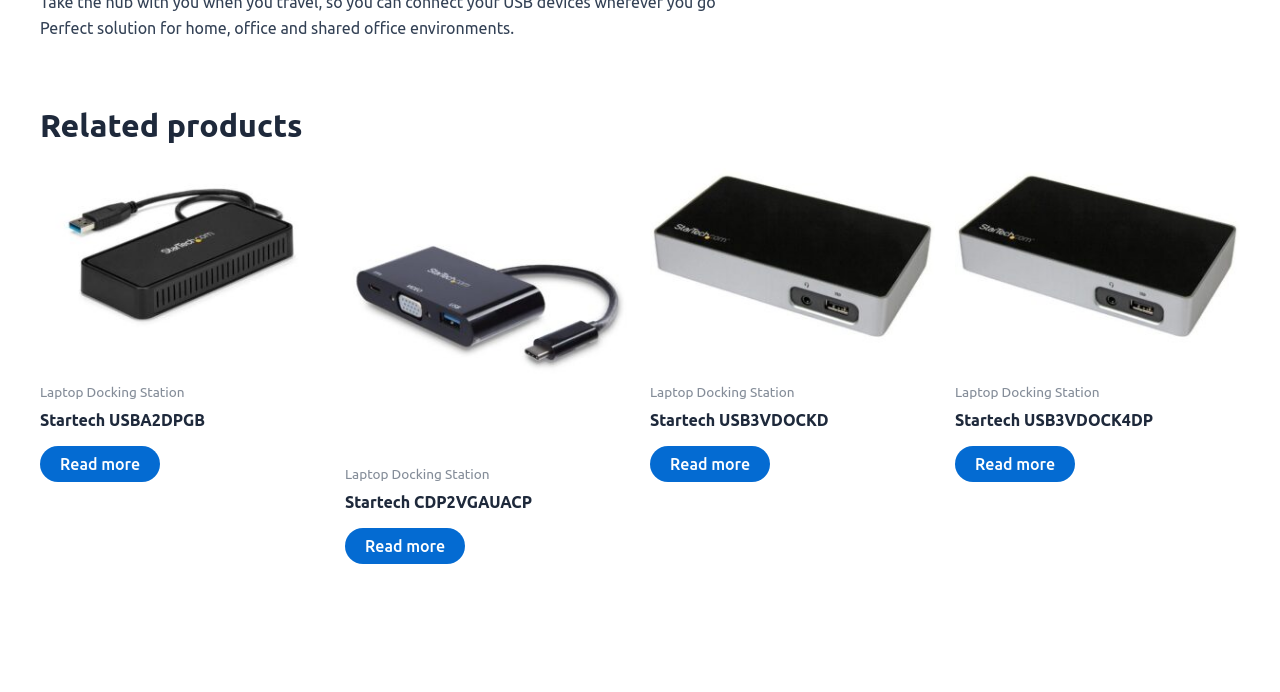How many products are listed on the webpage?
Based on the image, answer the question with a single word or brief phrase.

4